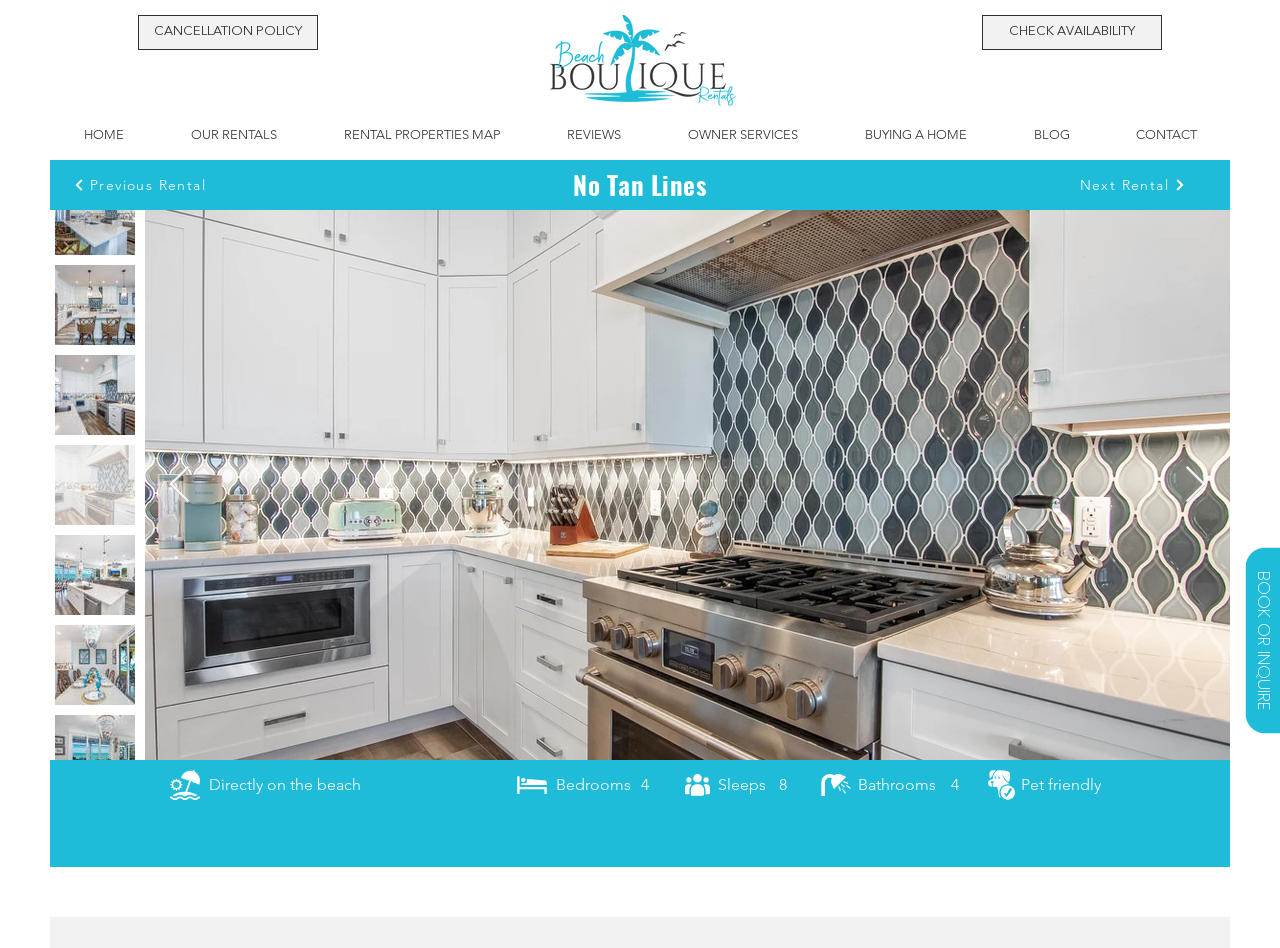Respond with a single word or phrase to the following question:
What is the location of the luxury beach front home?

Anna Maria Island